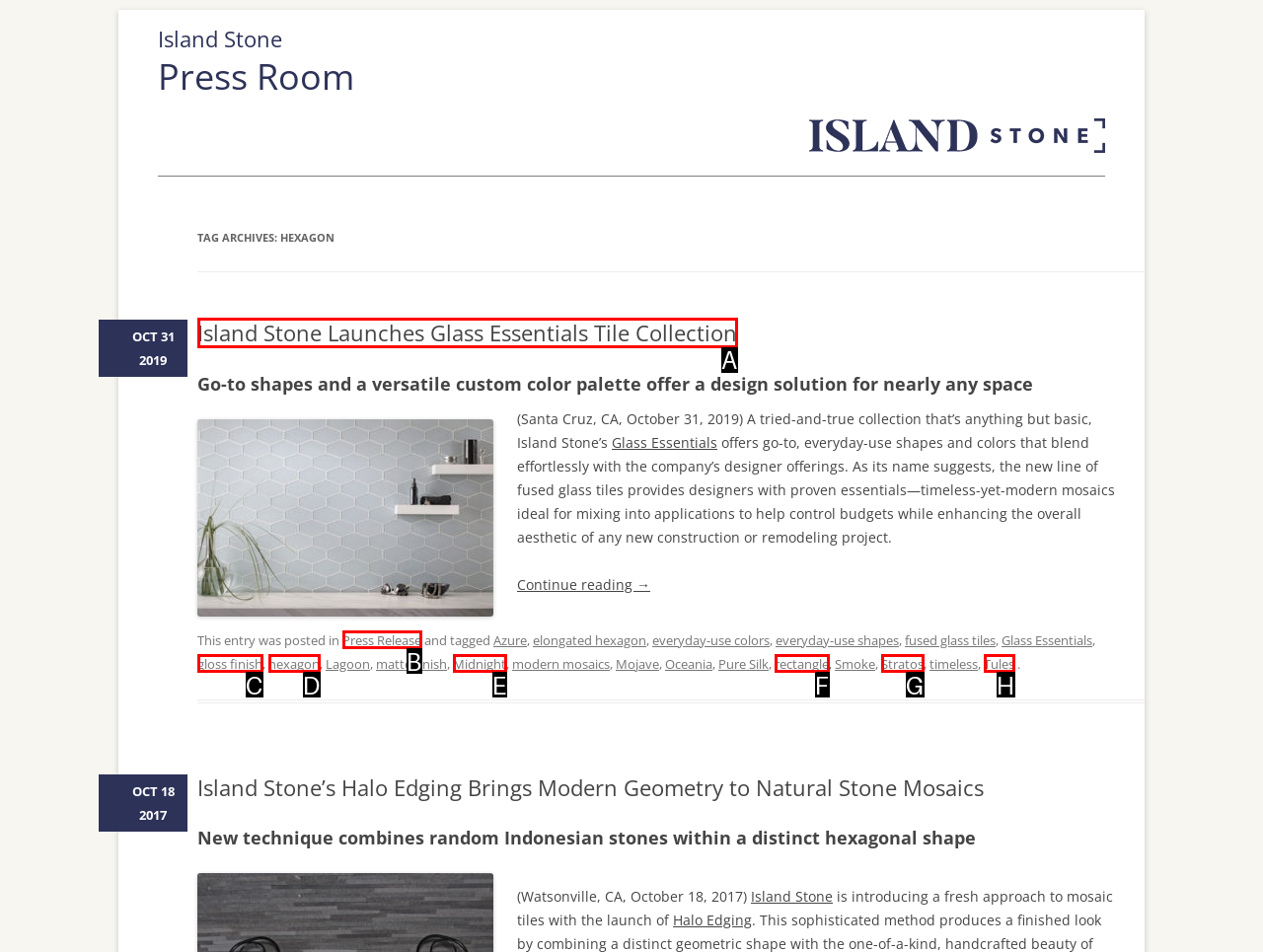Tell me which one HTML element best matches the description: gloss finish Answer with the option's letter from the given choices directly.

C